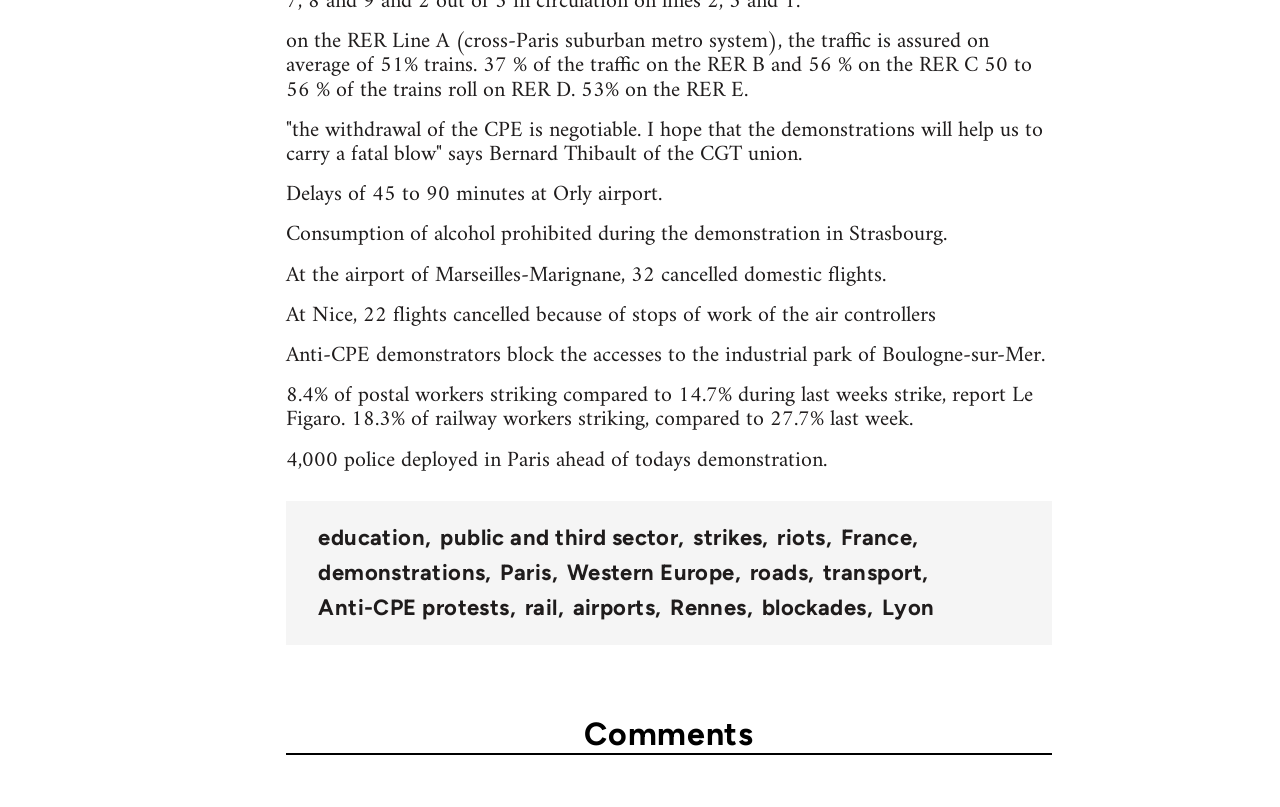Specify the bounding box coordinates of the area to click in order to follow the given instruction: "click on the link 'strikes'."

[0.542, 0.65, 0.596, 0.682]